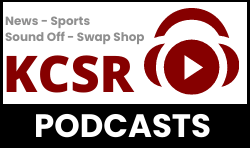Describe all elements and aspects of the image.

The image features the branding for "KCSR Podcasts," prominently displayed with a modern and engaging design. The title "KCSR PODCASTS" is written in bold, red letters, capturing attention and signifying a dynamic audio experience. Above the title, there are descriptive tags including "News - Sports" and "Sound Off - Swap Shop," indicating the diverse range of content offered in the podcasts. A stylized play button is integrated into the design, symbolizing the audio nature of the content and inviting listeners to engage. The overall aesthetic conveys a sense of community and connection, highlighting KCSR as a go-to source for news and entertainment in podcast format.